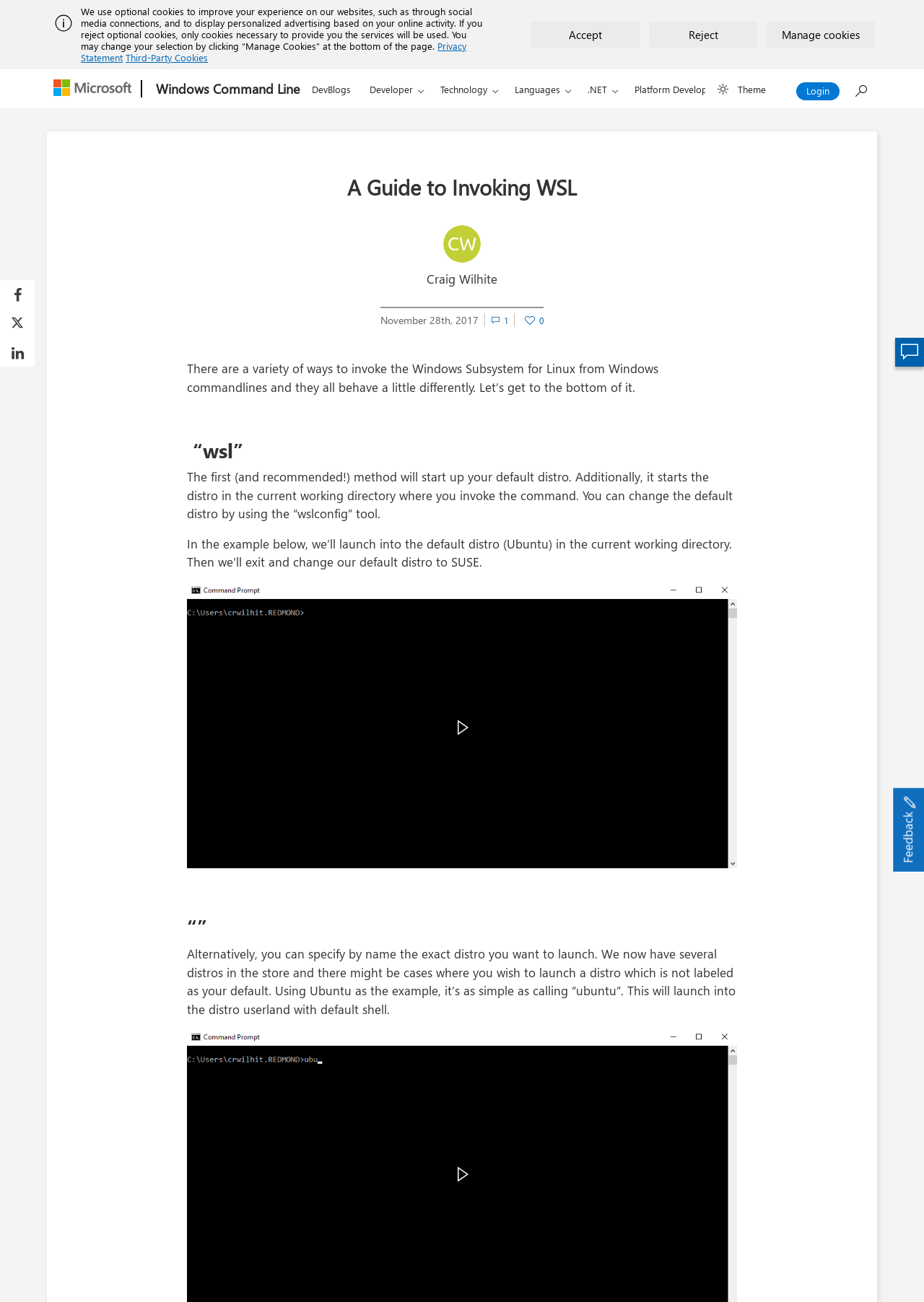Extract the main title from the webpage and generate its text.

A Guide to Invoking WSL